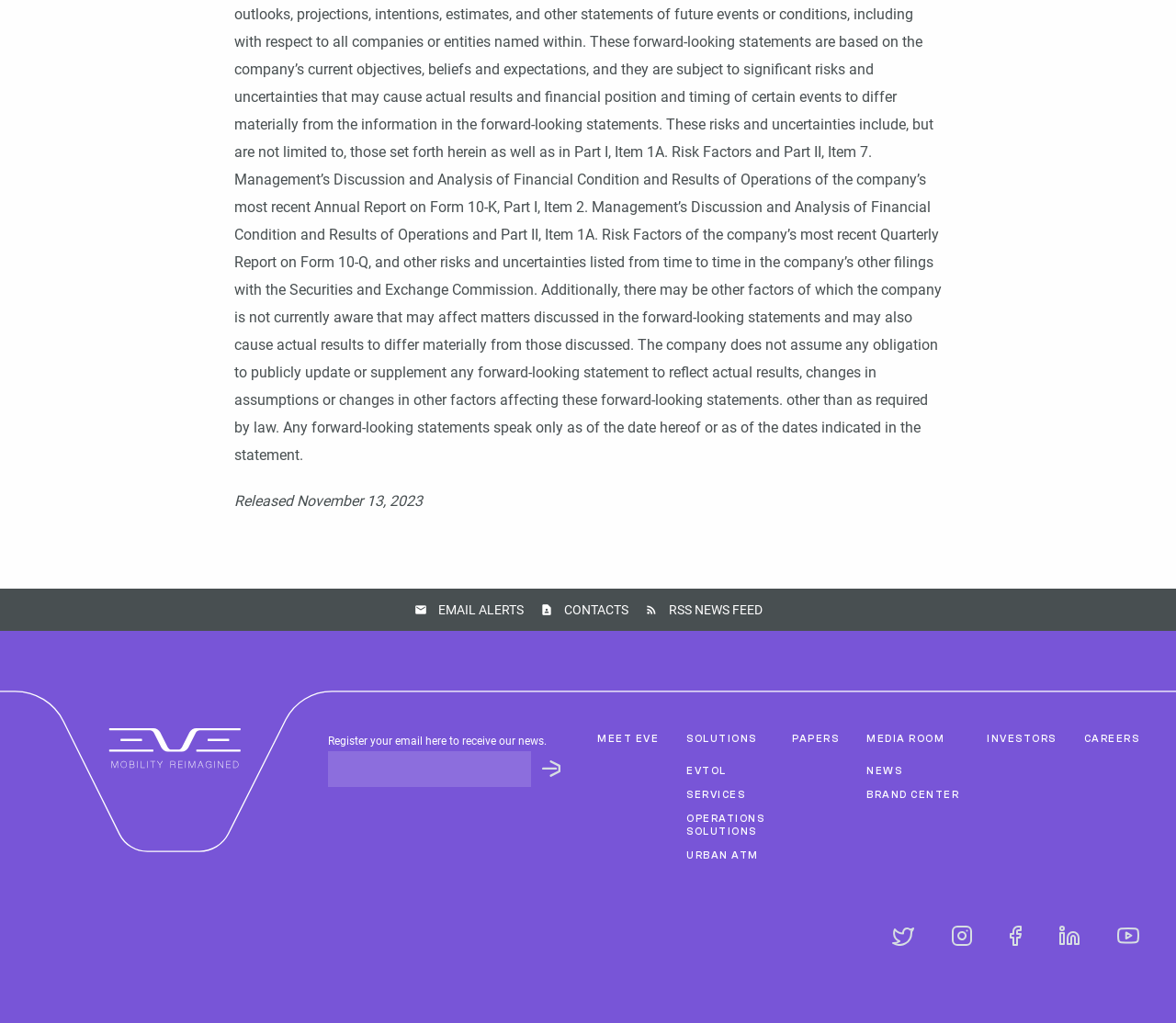Determine the bounding box coordinates of the clickable element to complete this instruction: "visit the investors page". Provide the coordinates in the format of four float numbers between 0 and 1, [left, top, right, bottom].

[0.839, 0.715, 0.898, 0.728]